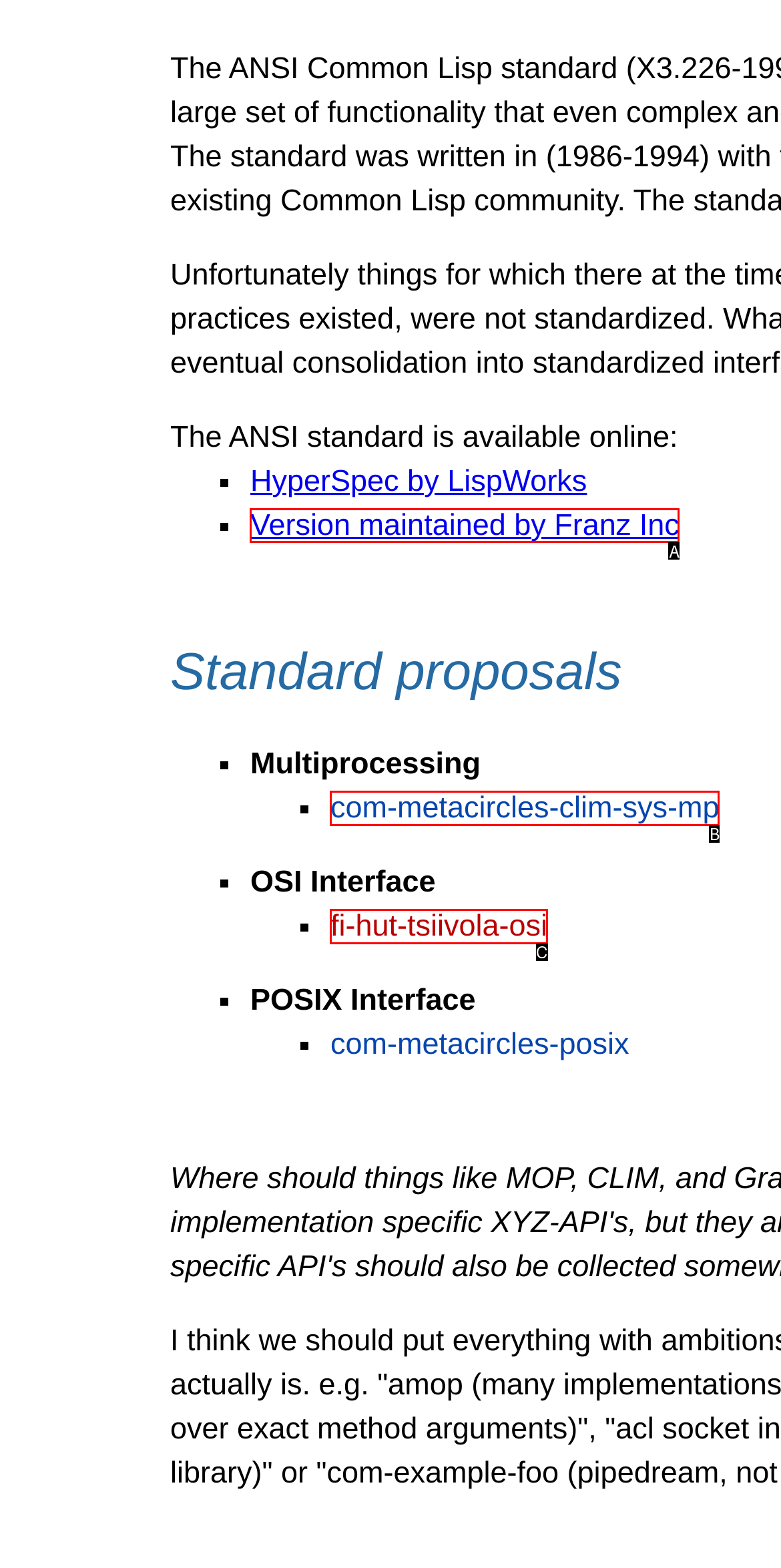Select the HTML element that fits the following description: Version maintained by Franz Inc
Provide the letter of the matching option.

A